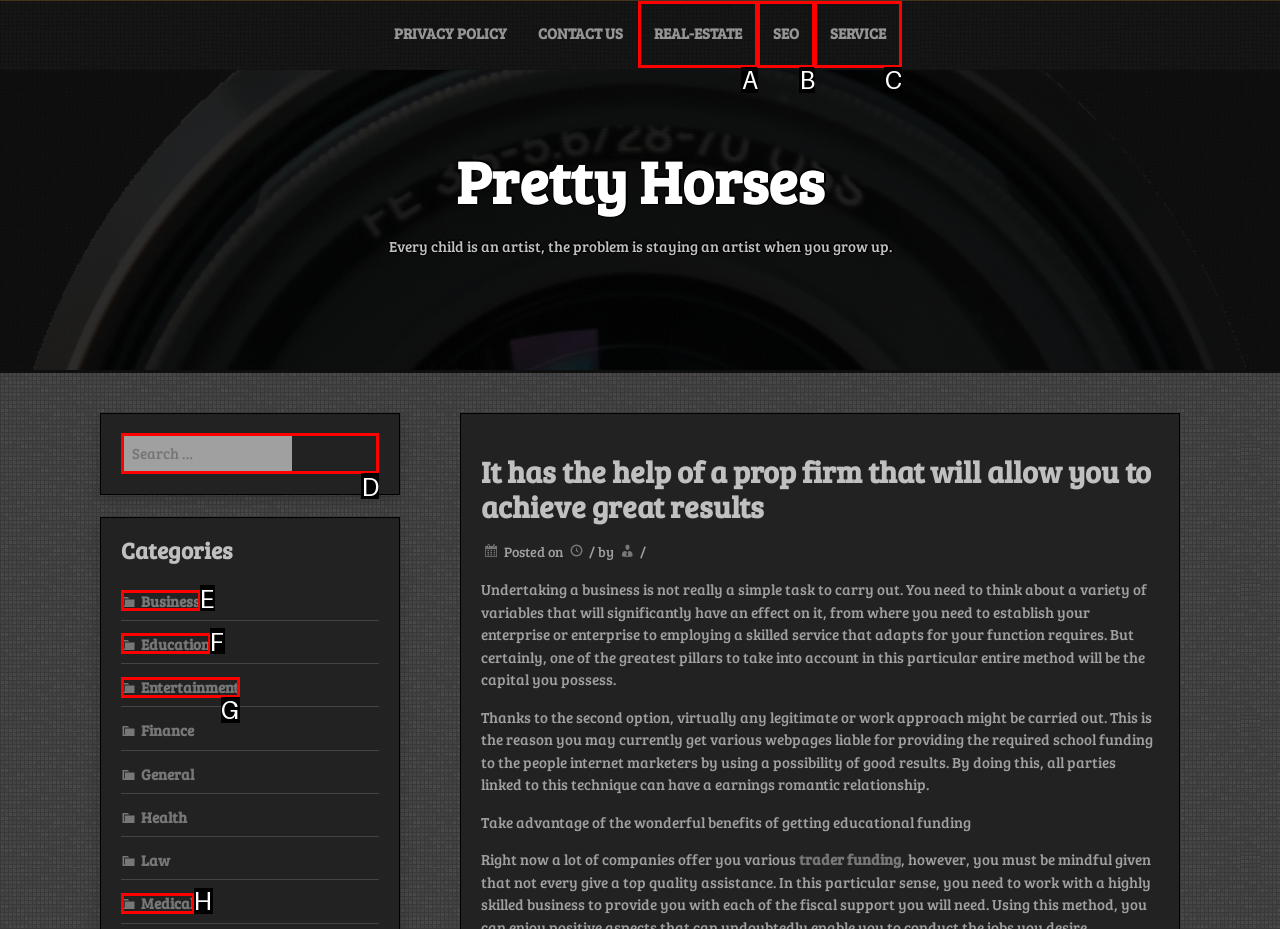Indicate the UI element to click to perform the task: Search for something. Reply with the letter corresponding to the chosen element.

D